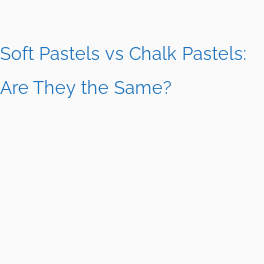What is the purpose of the section? Refer to the image and provide a one-word or short phrase answer.

To help artists make informed choices